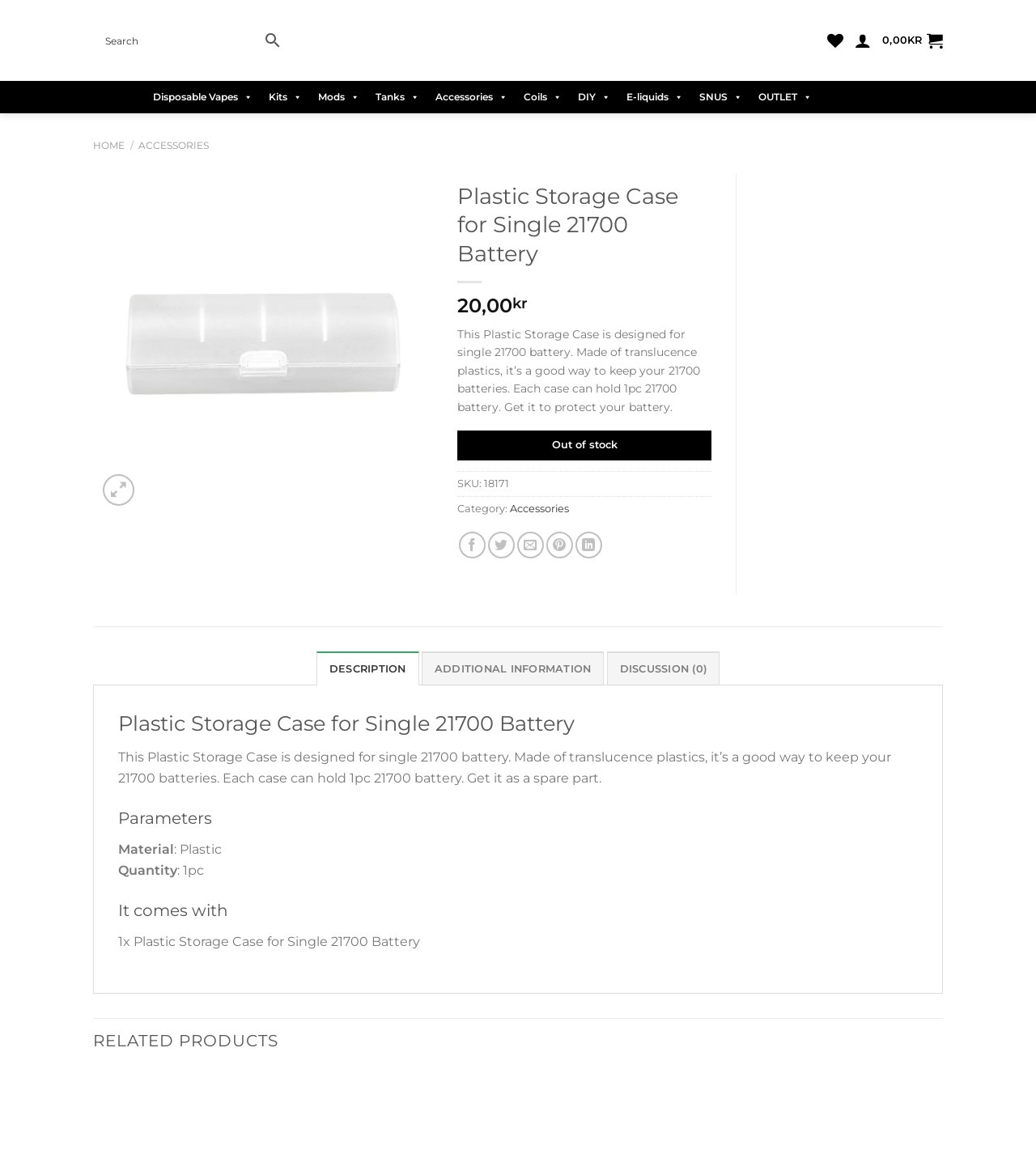Locate the UI element described by Disposable Vapes in the provided webpage screenshot. Return the bounding box coordinates in the format (top-left x, top-left y, bottom-right x, bottom-right y), ensuring all values are between 0 and 1.

[0.144, 0.069, 0.248, 0.096]